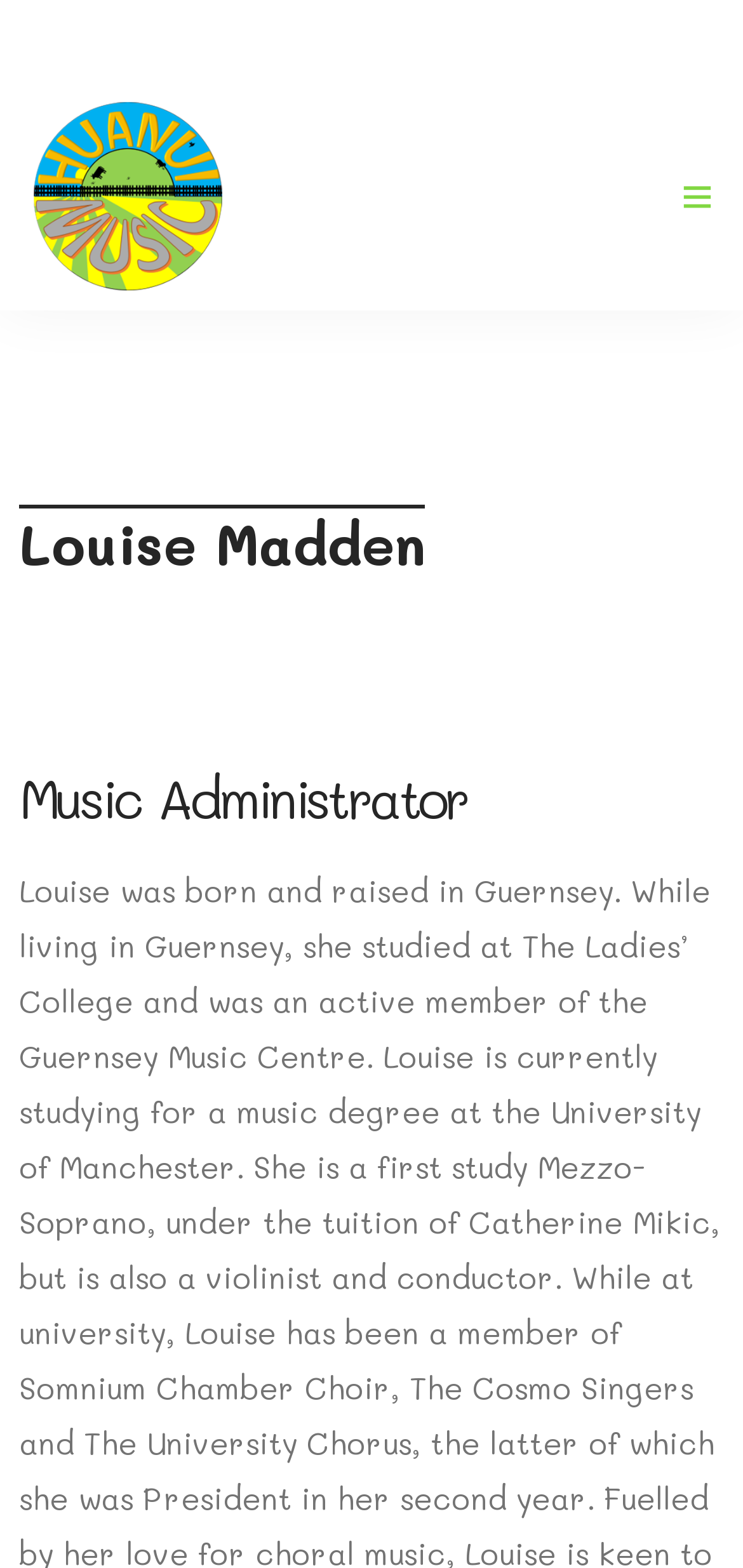Create a detailed summary of the webpage's content and design.

The webpage is about Louise Madden, a music administrator, and Huanui Music. At the top left corner, there is a small icon represented by '\ue73d'. Next to it, there is a link to Huanui Music, accompanied by an image with the same name. 

Below these elements, there is a navigation menu that spans the entire width of the page, consisting of six links: HOME, UPCOMING EVENTS, PAST EVENTS, ARTISTS, ABOUT HUANUI, and CONTACT. These links are stacked vertically, with HOME at the top and CONTACT at the bottom.

On the right side of the page, there are two headings. The first heading, "Louise Madden", is located above the second heading, "Music Administrator". Both headings are aligned to the right edge of the page.